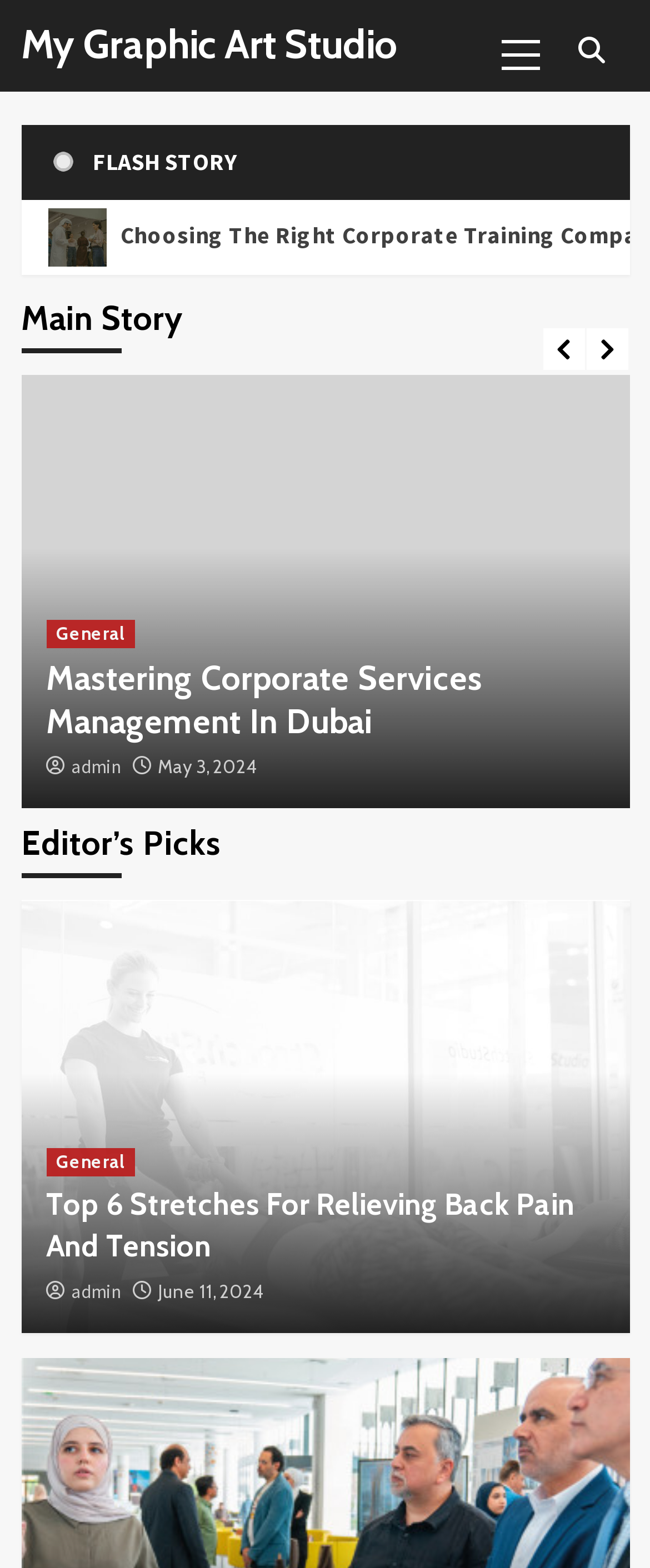Identify the headline of the webpage and generate its text content.

My Graphic Art Studio